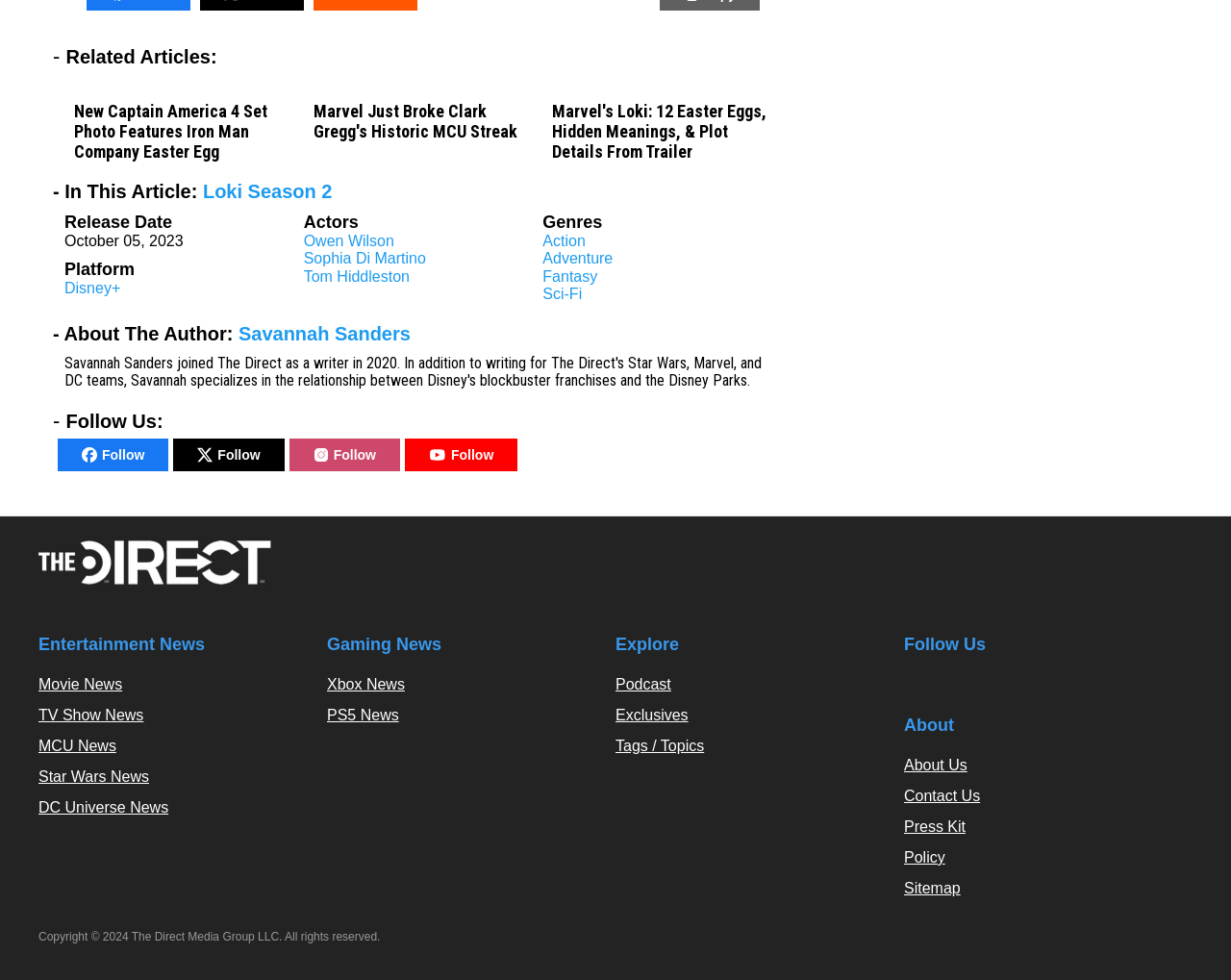Please identify the bounding box coordinates of the clickable area that will fulfill the following instruction: "Follow The Direct on Twitter". The coordinates should be in the format of four float numbers between 0 and 1, i.e., [left, top, right, bottom].

[0.734, 0.684, 0.742, 0.709]